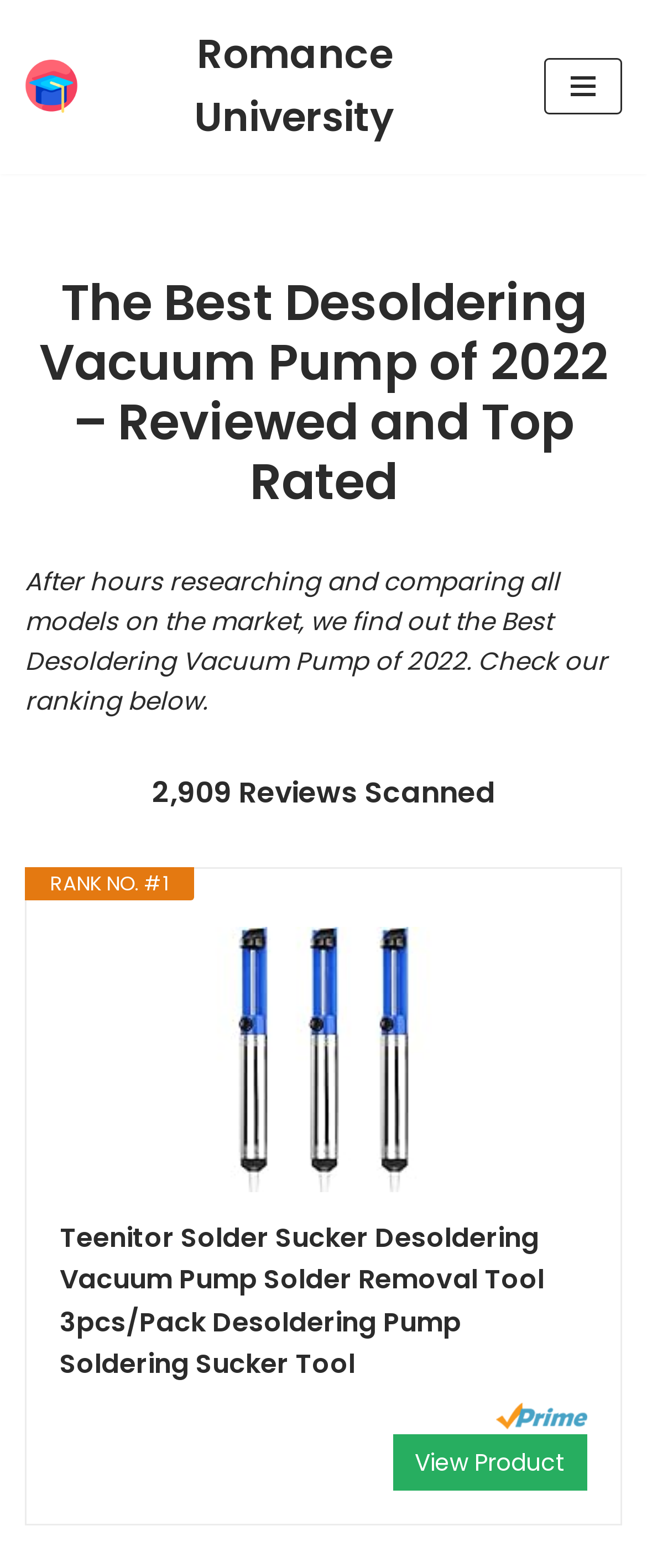Identify and provide the bounding box coordinates of the UI element described: "Navigation Menu". The coordinates should be formatted as [left, top, right, bottom], with each number being a float between 0 and 1.

[0.841, 0.037, 0.962, 0.073]